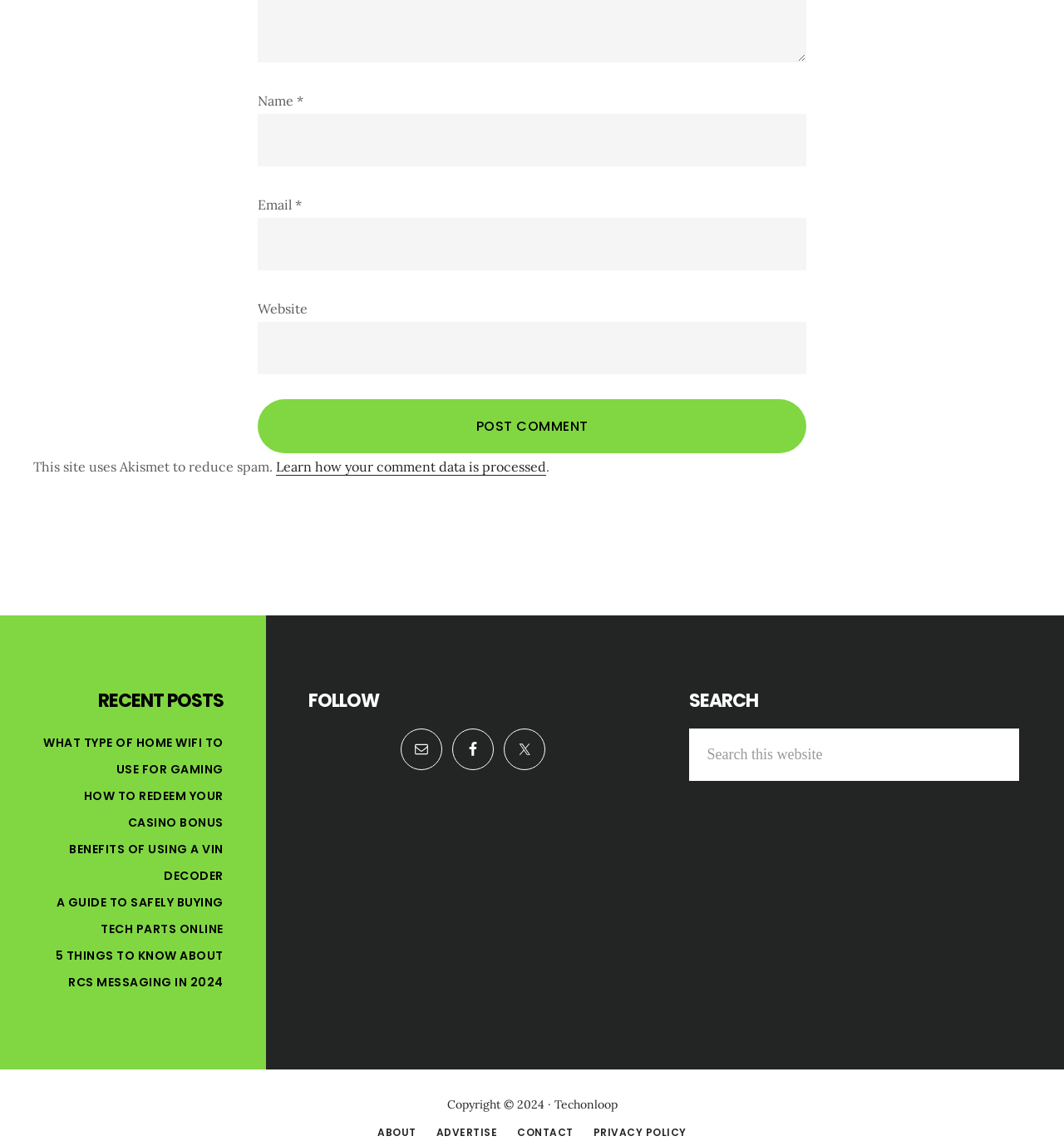Can you give a comprehensive explanation to the question given the content of the image?
How can users follow the website?

The webpage has a 'FOLLOW' section with links to email, Facebook, and Twitter, allowing users to follow the website through these social media platforms.